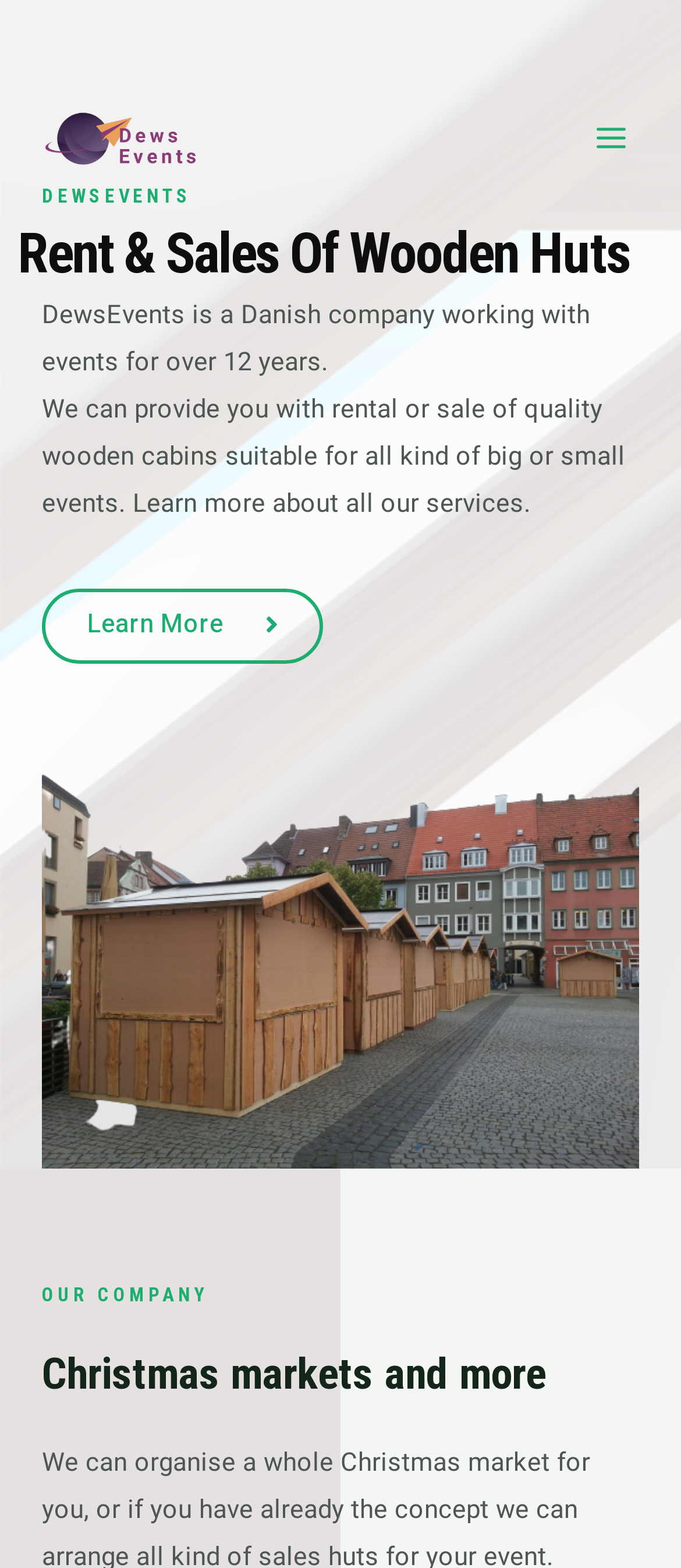Your task is to extract the text of the main heading from the webpage.

Rent & Sales Of Wooden Huts